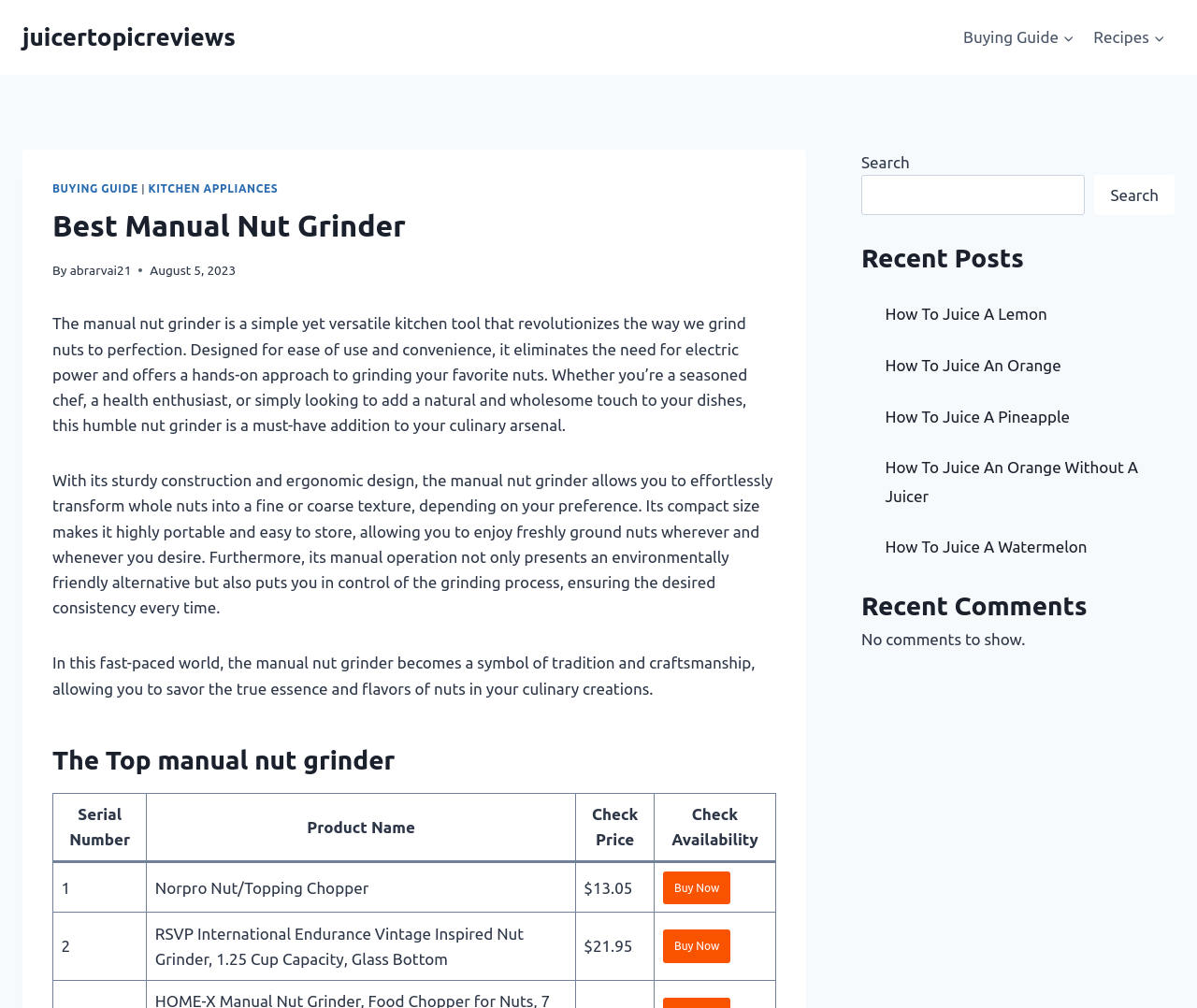How many recent posts are listed?
Carefully analyze the image and provide a detailed answer to the question.

I counted the number of links listed under the 'Recent Posts' heading, and found that there are five links to different posts.